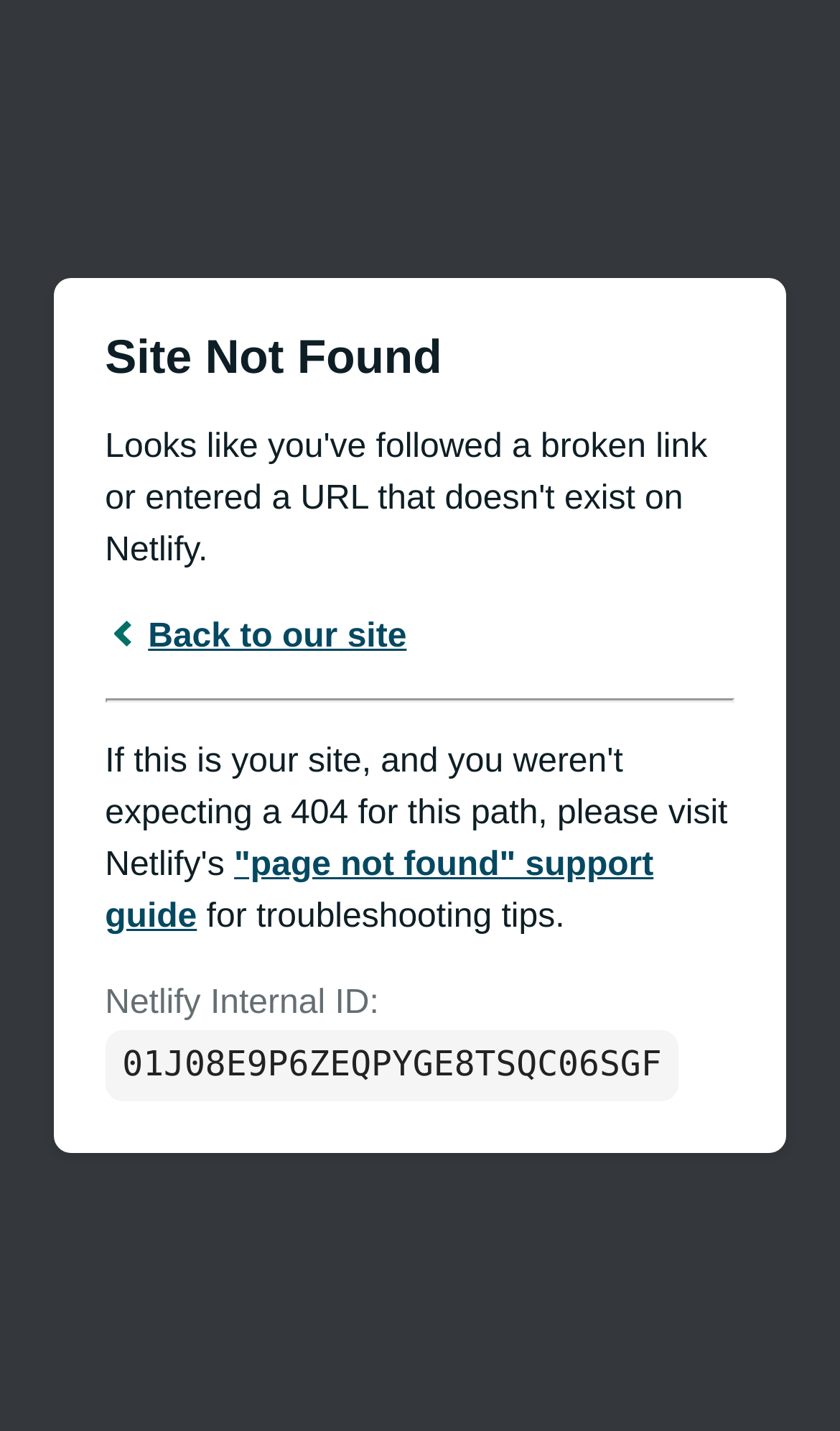Based on the element description Back to our site, identify the bounding box of the UI element in the given webpage screenshot. The coordinates should be in the format (top-left x, top-left y, bottom-right x, bottom-right y) and must be between 0 and 1.

[0.125, 0.432, 0.484, 0.457]